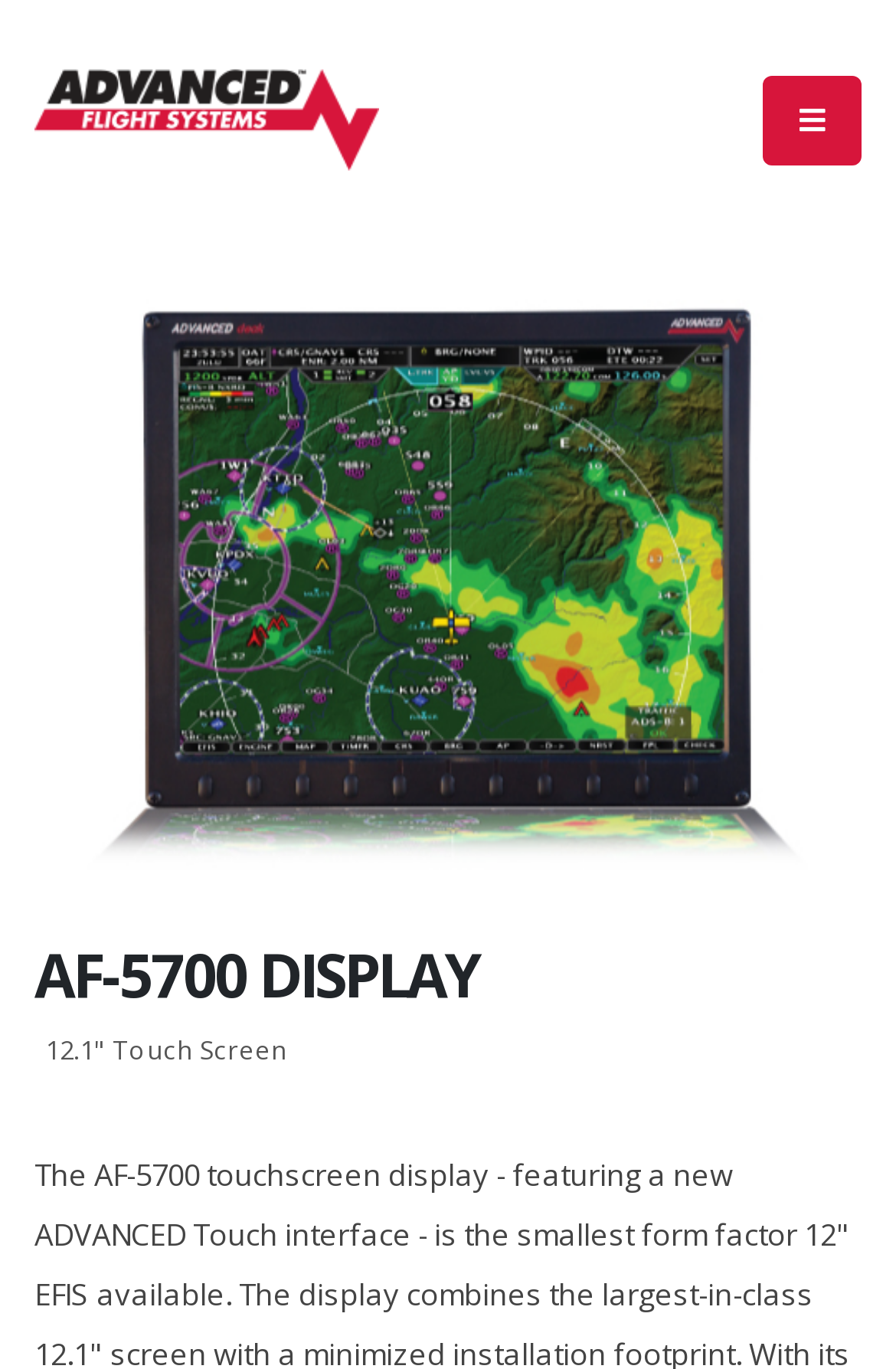Calculate the bounding box coordinates for the UI element based on the following description: "alt="Plant Effluent Water Control Solution"". Ensure the coordinates are four float numbers between 0 and 1, i.e., [left, top, right, bottom].

None